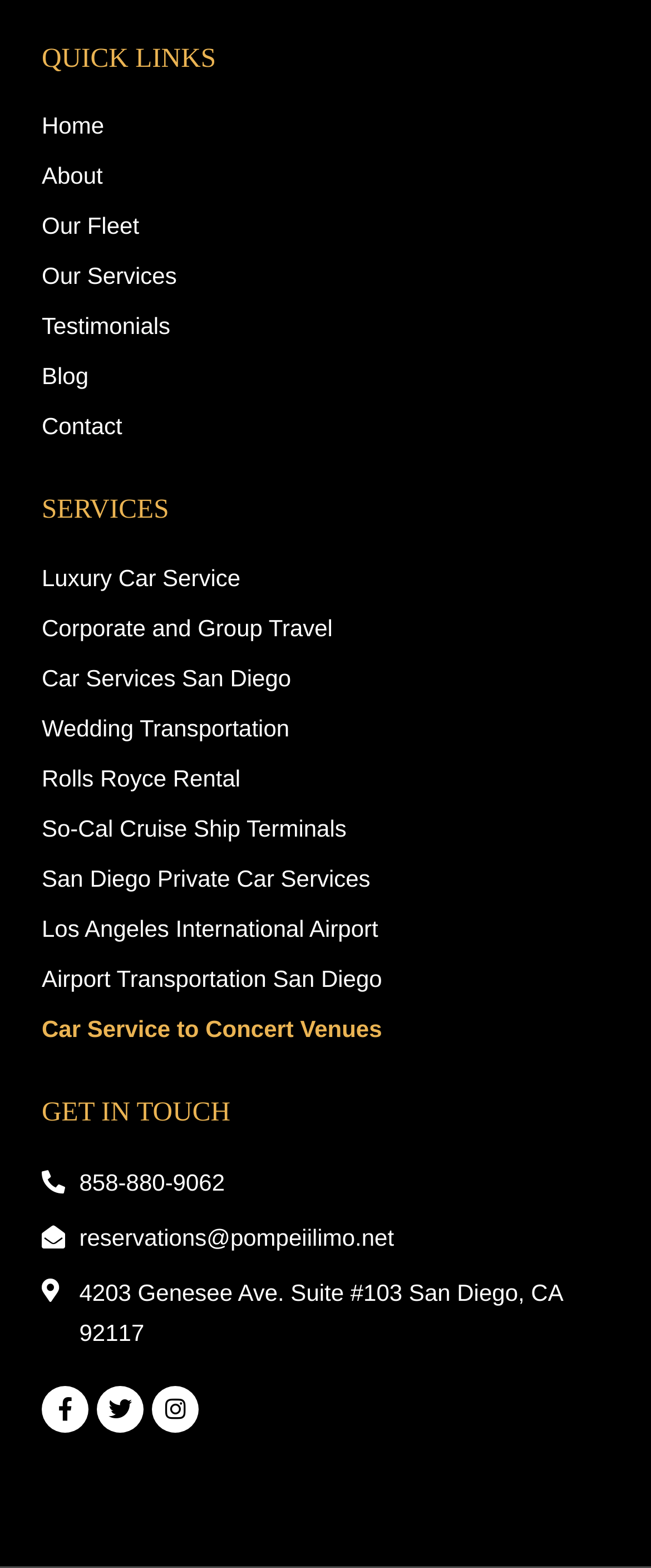Locate the bounding box coordinates of the element to click to perform the following action: 'Click on the 'Home' link'. The coordinates should be given as four float values between 0 and 1, in the form of [left, top, right, bottom].

[0.064, 0.069, 0.936, 0.091]